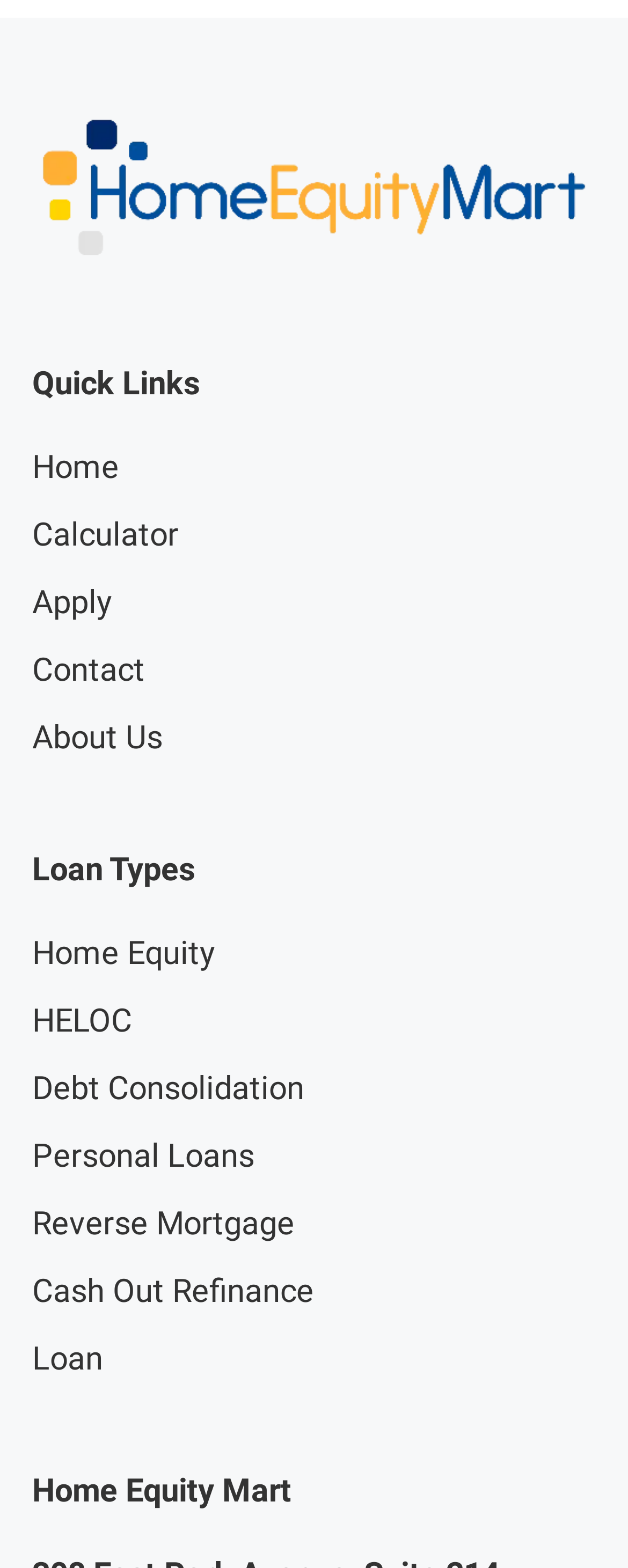Please locate the clickable area by providing the bounding box coordinates to follow this instruction: "click on Home".

[0.051, 0.281, 0.19, 0.314]